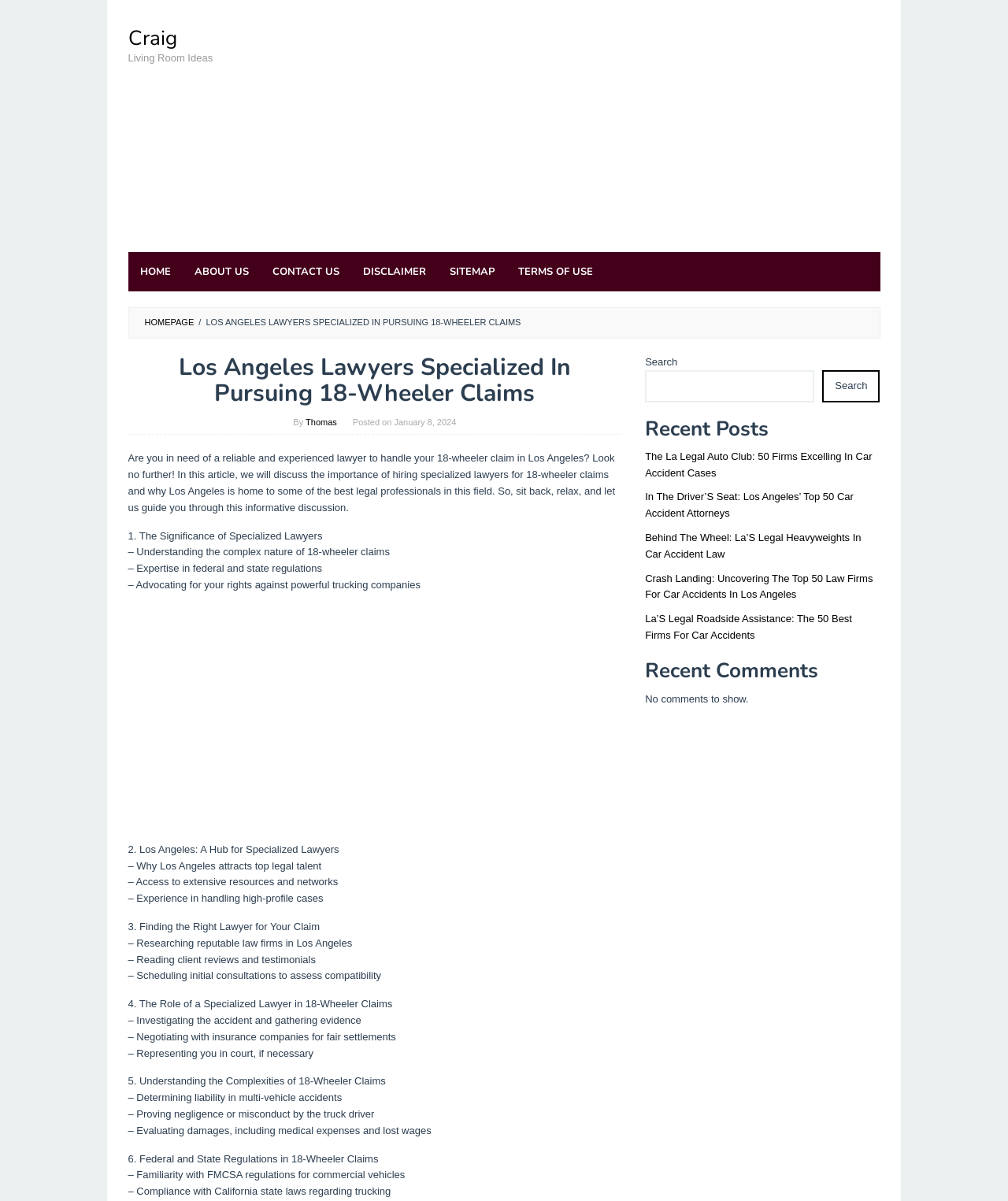What is the role of a specialized lawyer in 18-wheeler claims?
Please give a detailed and elaborate answer to the question.

The webpage mentions that one of the roles of a specialized lawyer in 18-wheeler claims is to investigate the accident and gather evidence, which is a crucial step in building a strong case.